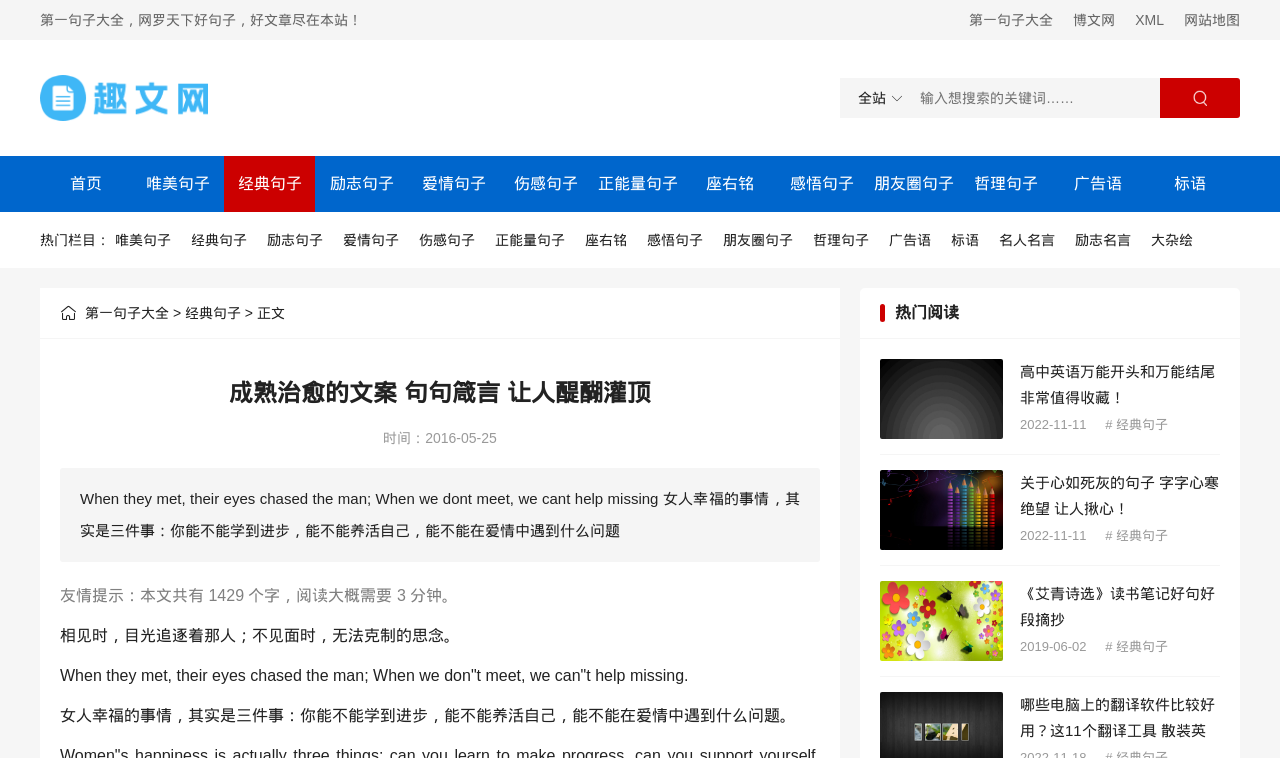Please locate the bounding box coordinates of the element that needs to be clicked to achieve the following instruction: "view classic sentences". The coordinates should be four float numbers between 0 and 1, i.e., [left, top, right, bottom].

[0.103, 0.206, 0.174, 0.28]